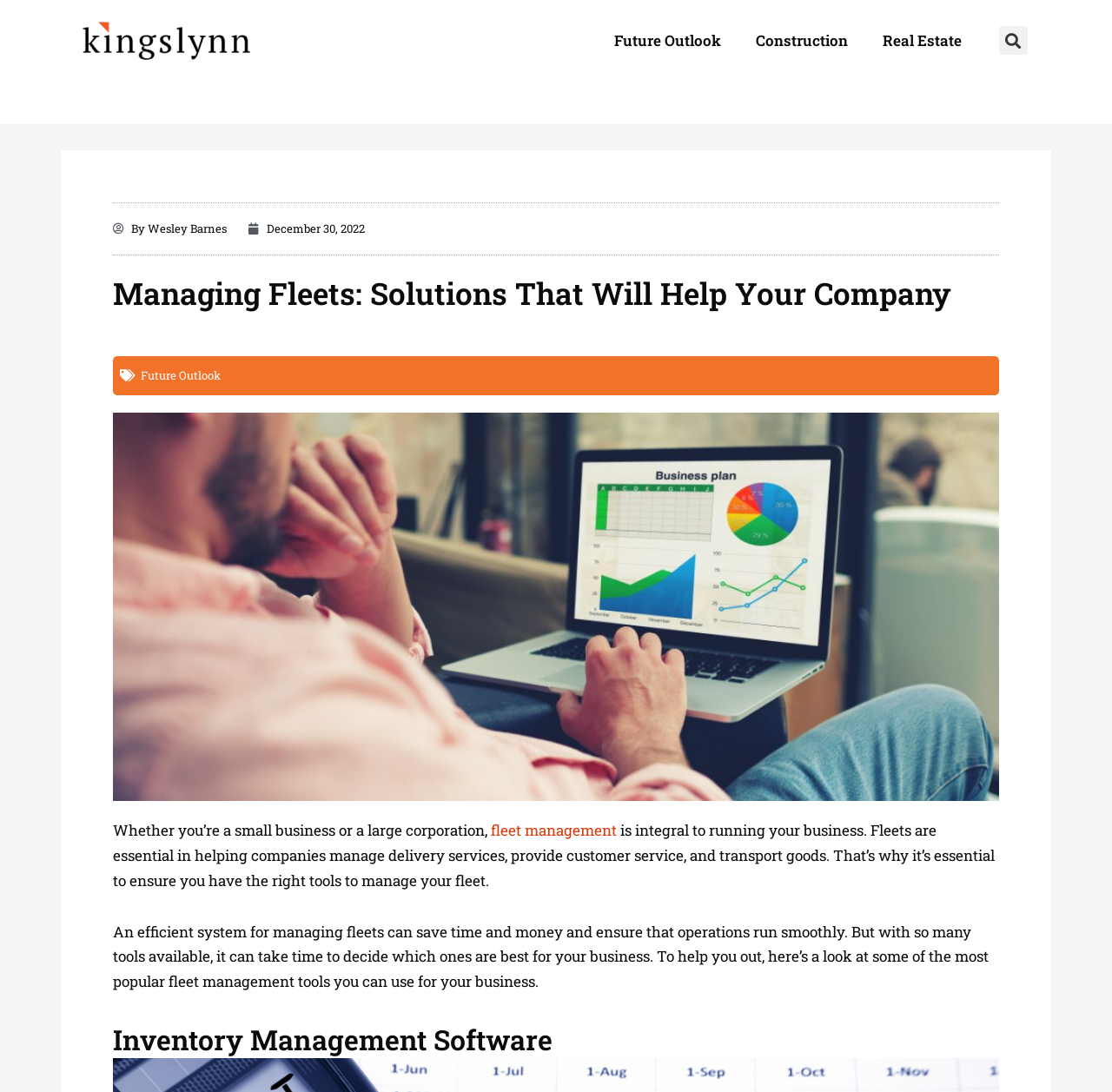Locate the bounding box coordinates of the item that should be clicked to fulfill the instruction: "go to Future Outlook".

[0.536, 0.019, 0.664, 0.055]